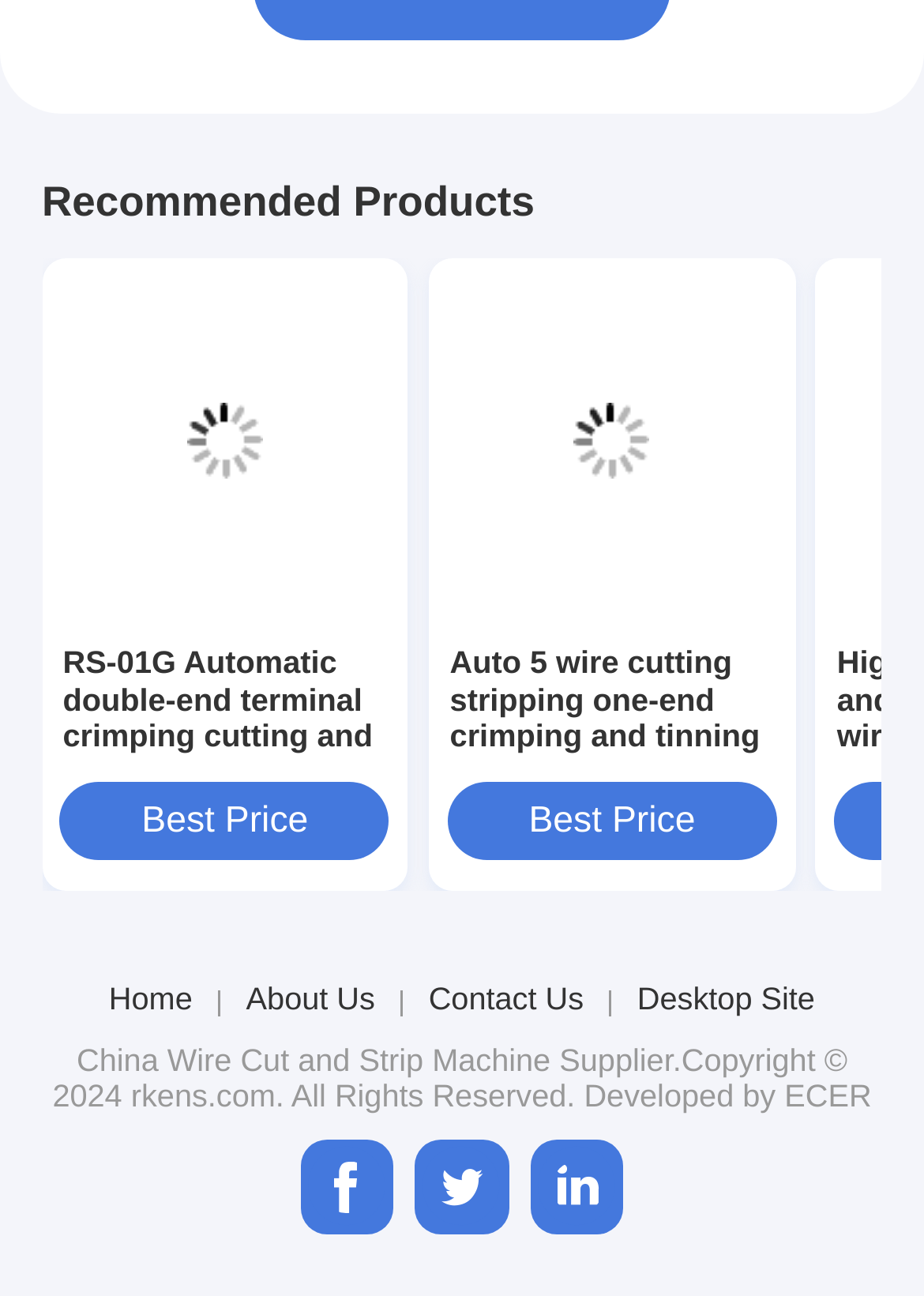What is the second recommended product?
Provide a comprehensive and detailed answer to the question.

The second recommended product is an auto 5 wire cutting stripping one-end crimping and tinning machine, which is indicated by the link and image with the same name, located below the first recommended product.